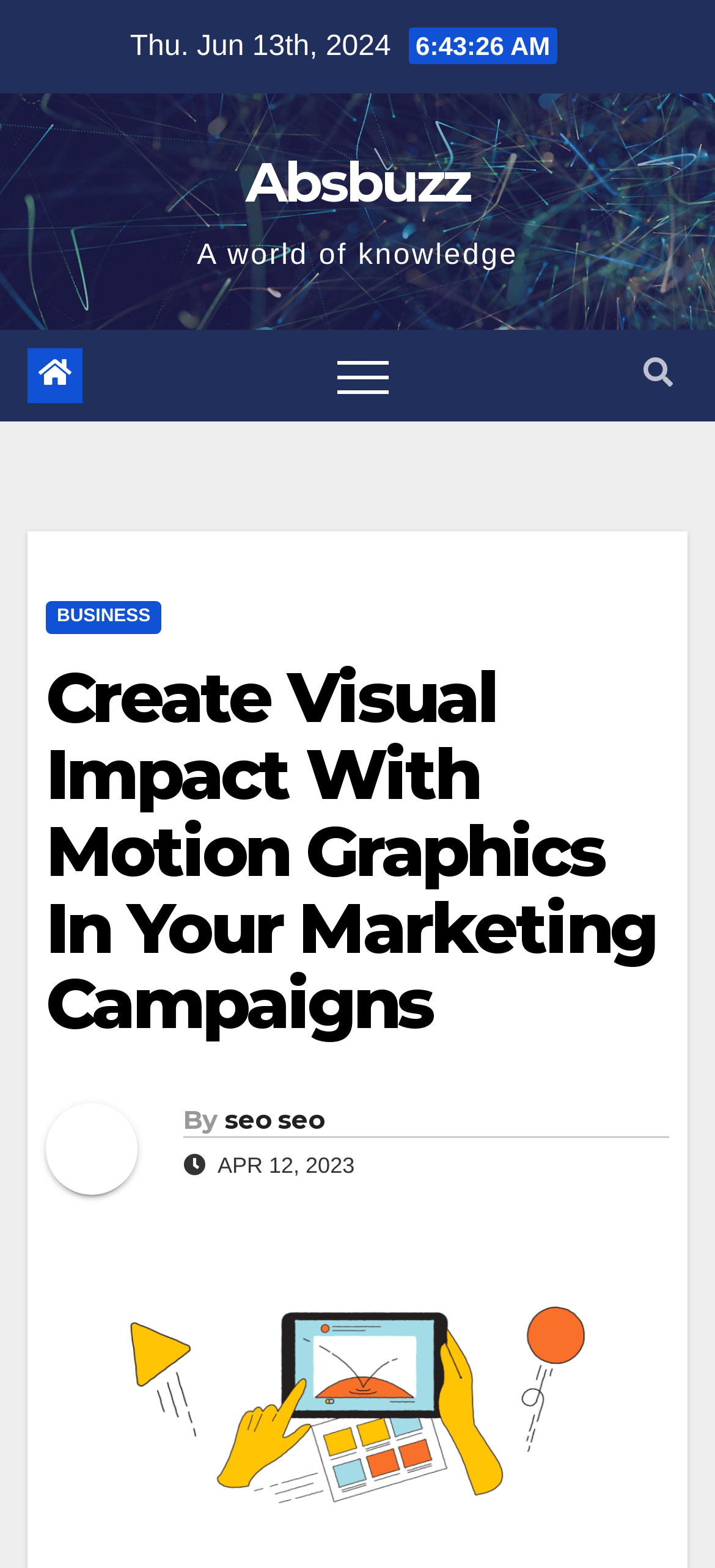Locate and generate the text content of the webpage's heading.

Create Visual Impact With Motion Graphics In Your Marketing Campaigns